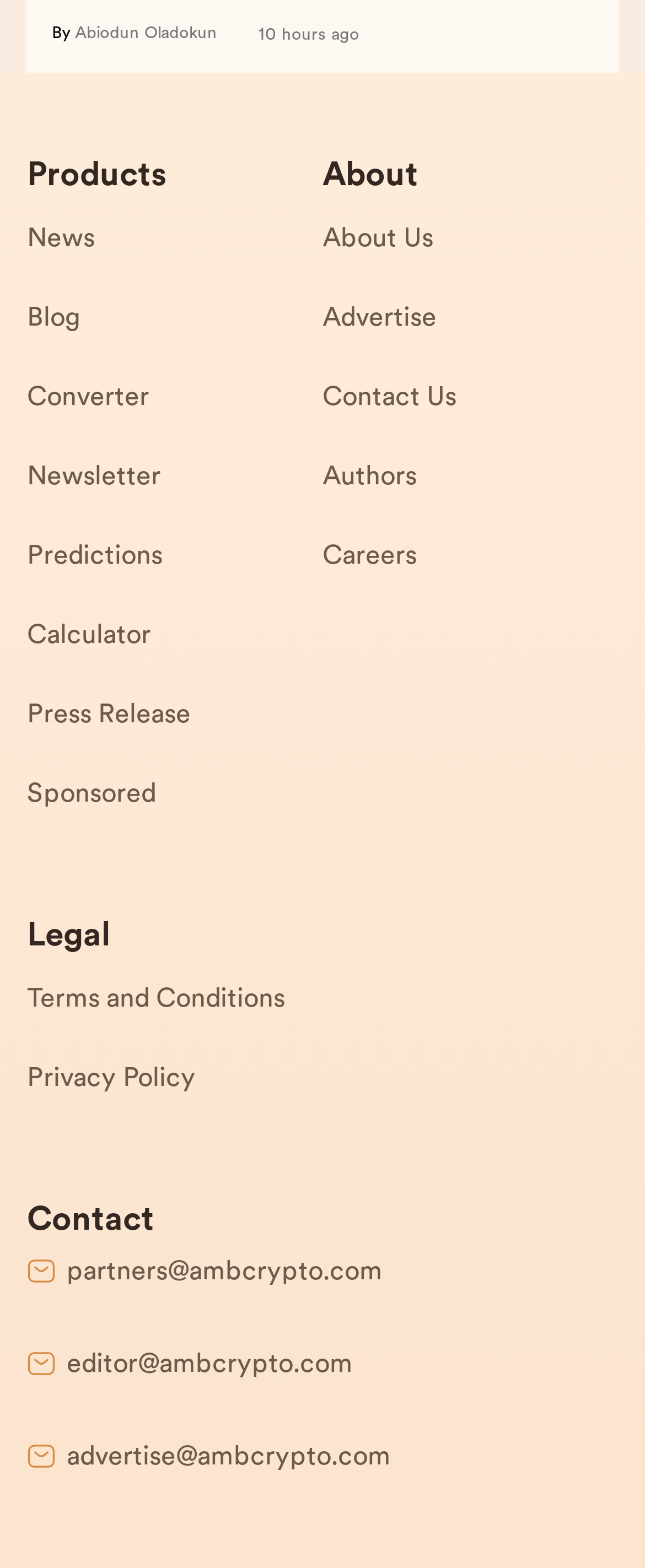Pinpoint the bounding box coordinates of the element that must be clicked to accomplish the following instruction: "View the Terms and Conditions". The coordinates should be in the format of four float numbers between 0 and 1, i.e., [left, top, right, bottom].

[0.042, 0.622, 0.5, 0.673]